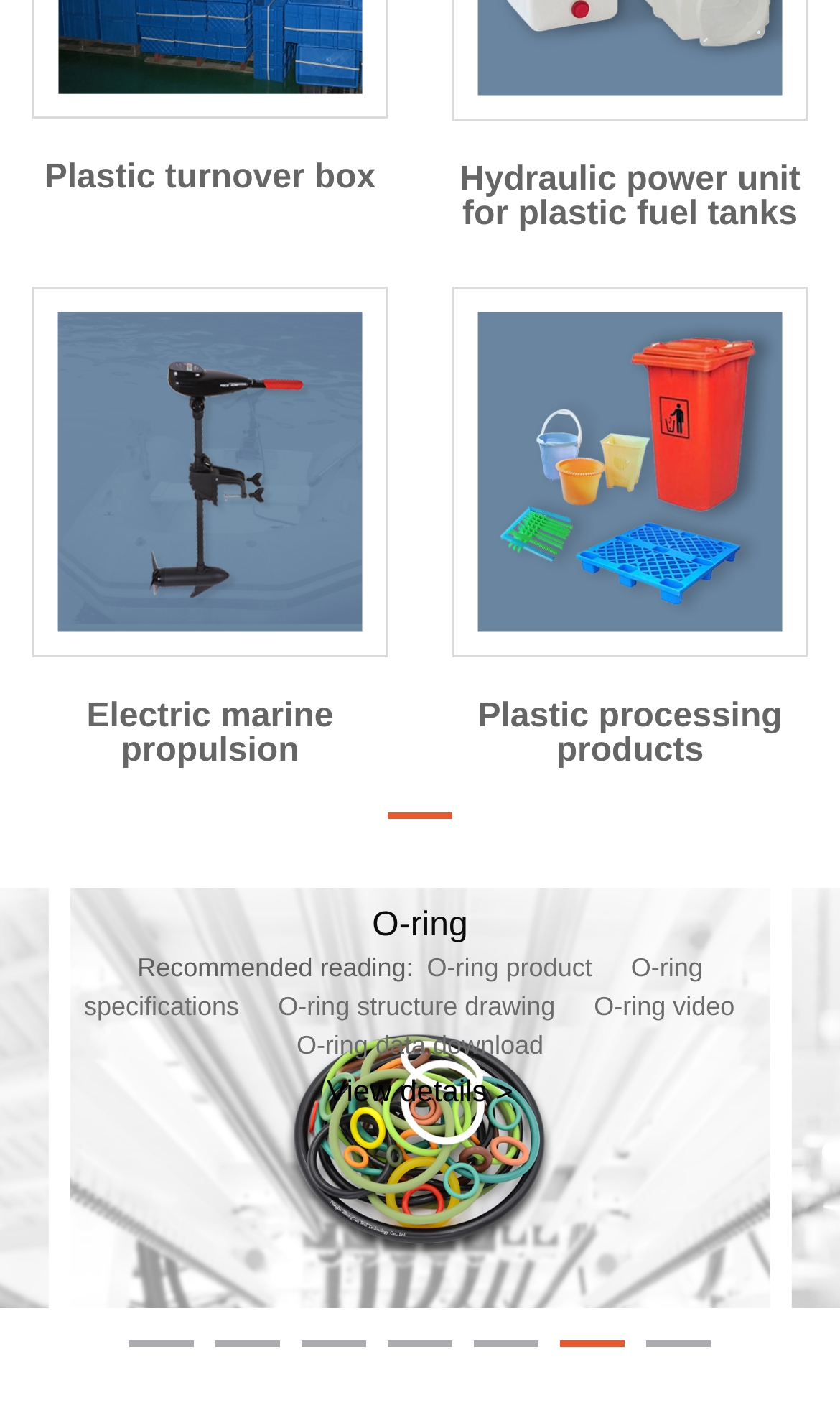What is the topic of the image link on the left?
Provide an in-depth answer to the question, covering all aspects.

The webpage has an image link on the left with the text 'Electric marine propulsion', which suggests that the image is related to this topic.